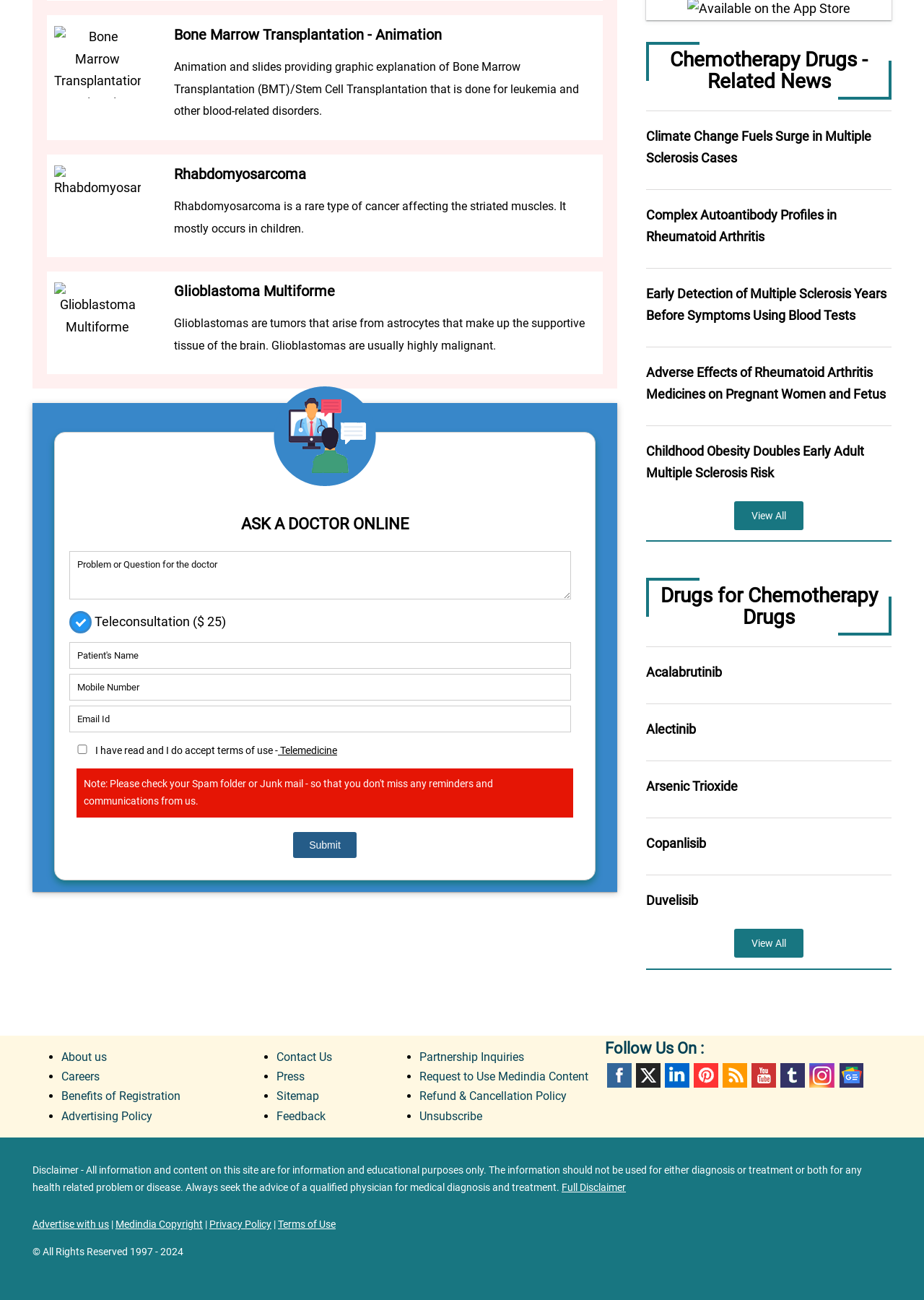Identify the bounding box coordinates for the region of the element that should be clicked to carry out the instruction: "Click on the 'Submit' button". The bounding box coordinates should be four float numbers between 0 and 1, i.e., [left, top, right, bottom].

[0.317, 0.64, 0.386, 0.66]